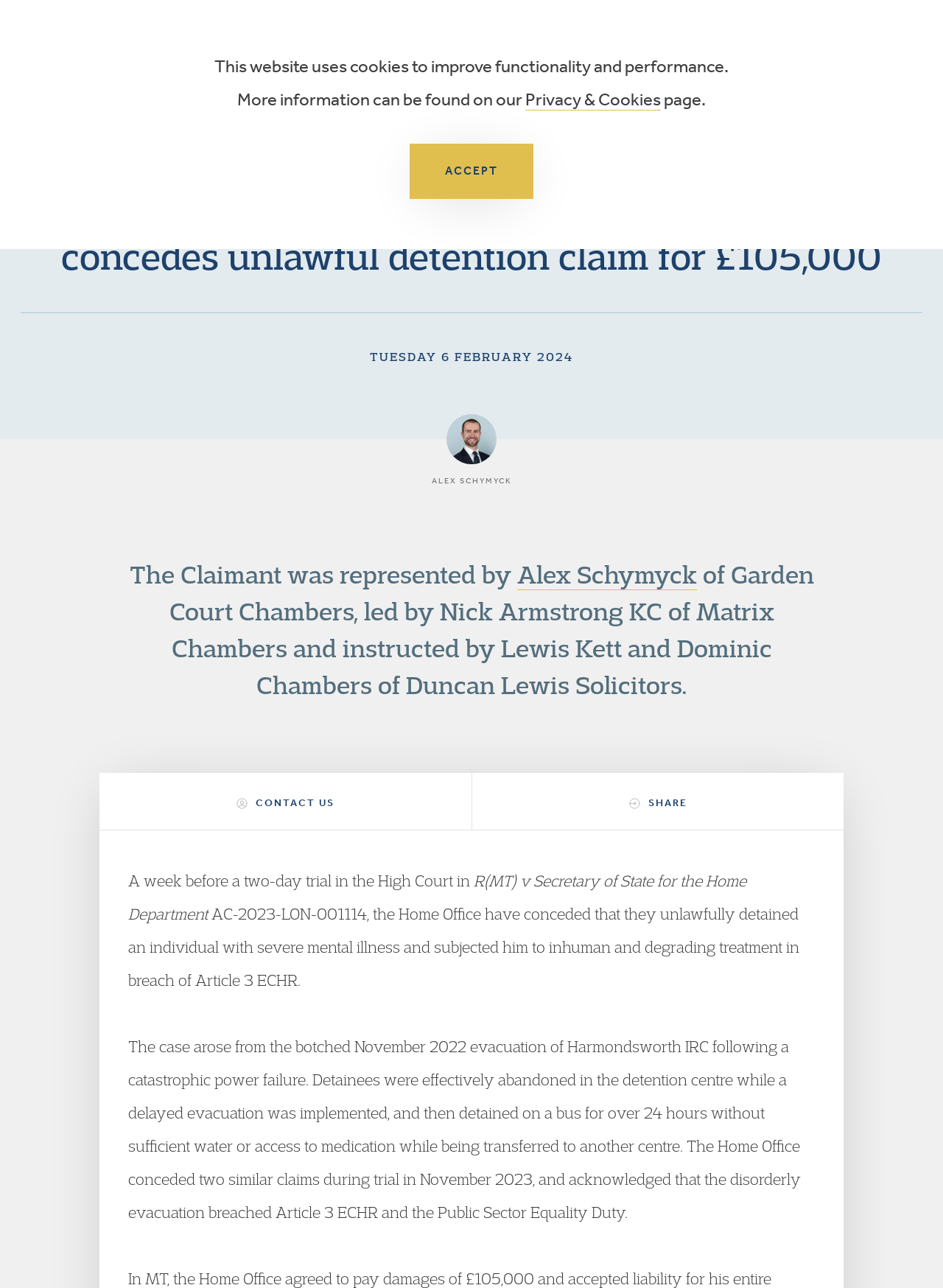What is the amount conceded by the Home Office in the unlawful detention claim?
Refer to the screenshot and respond with a concise word or phrase.

£105,000